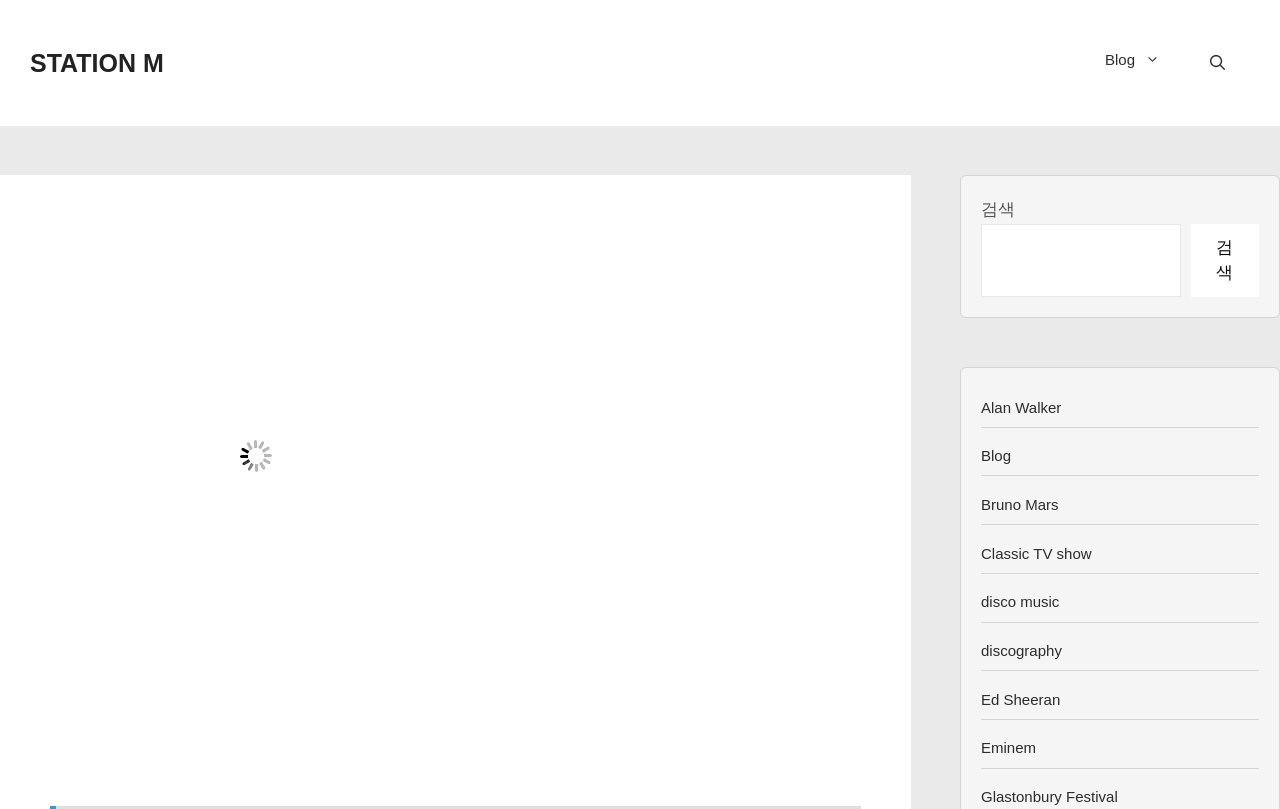Please identify the bounding box coordinates of the element that needs to be clicked to execute the following command: "check out Bruno Mars". Provide the bounding box using four float numbers between 0 and 1, formatted as [left, top, right, bottom].

[0.766, 0.613, 0.827, 0.634]